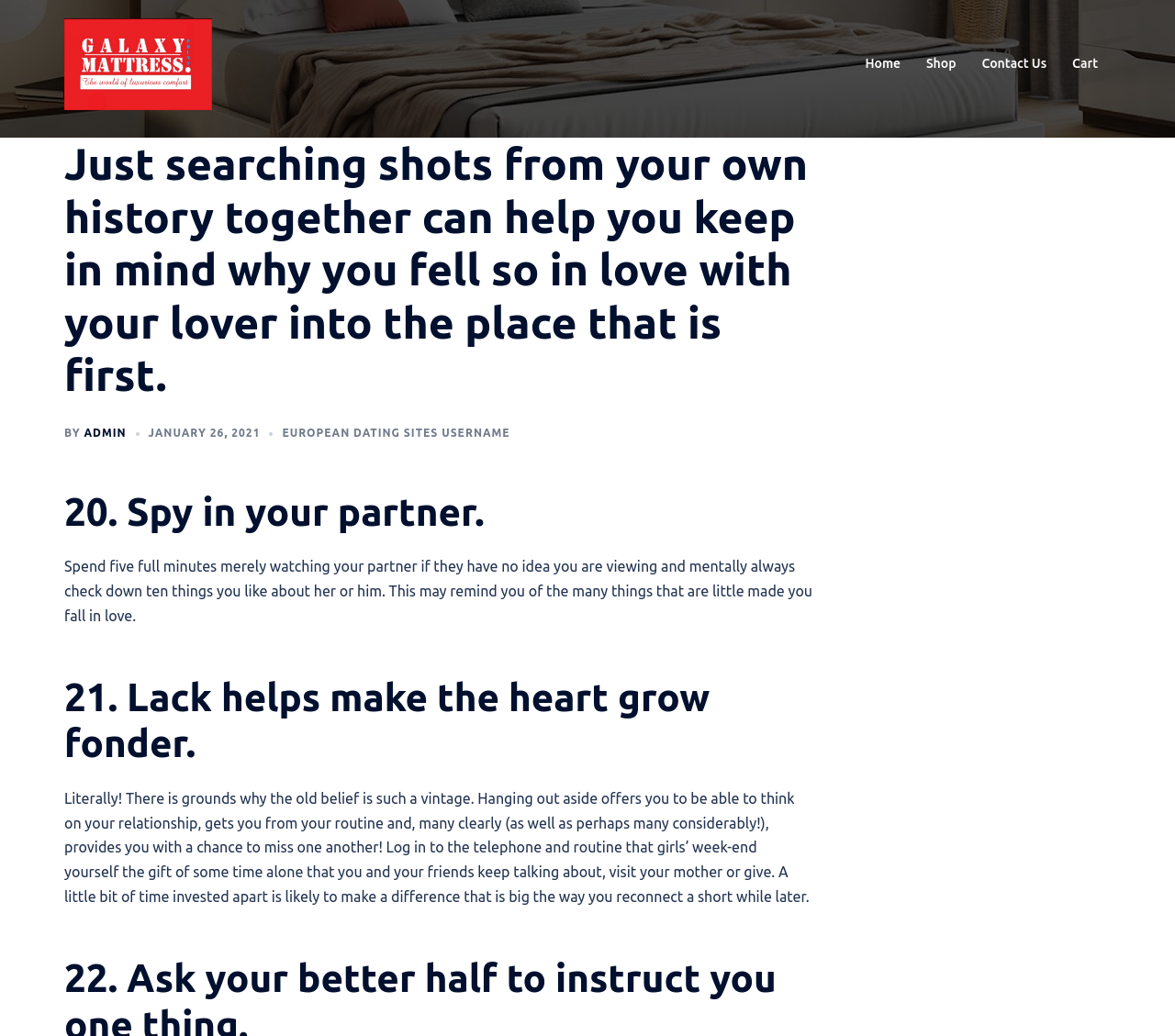Using the description "title="Galaxy Mattress Point"", predict the bounding box of the relevant HTML element.

[0.055, 0.052, 0.181, 0.068]